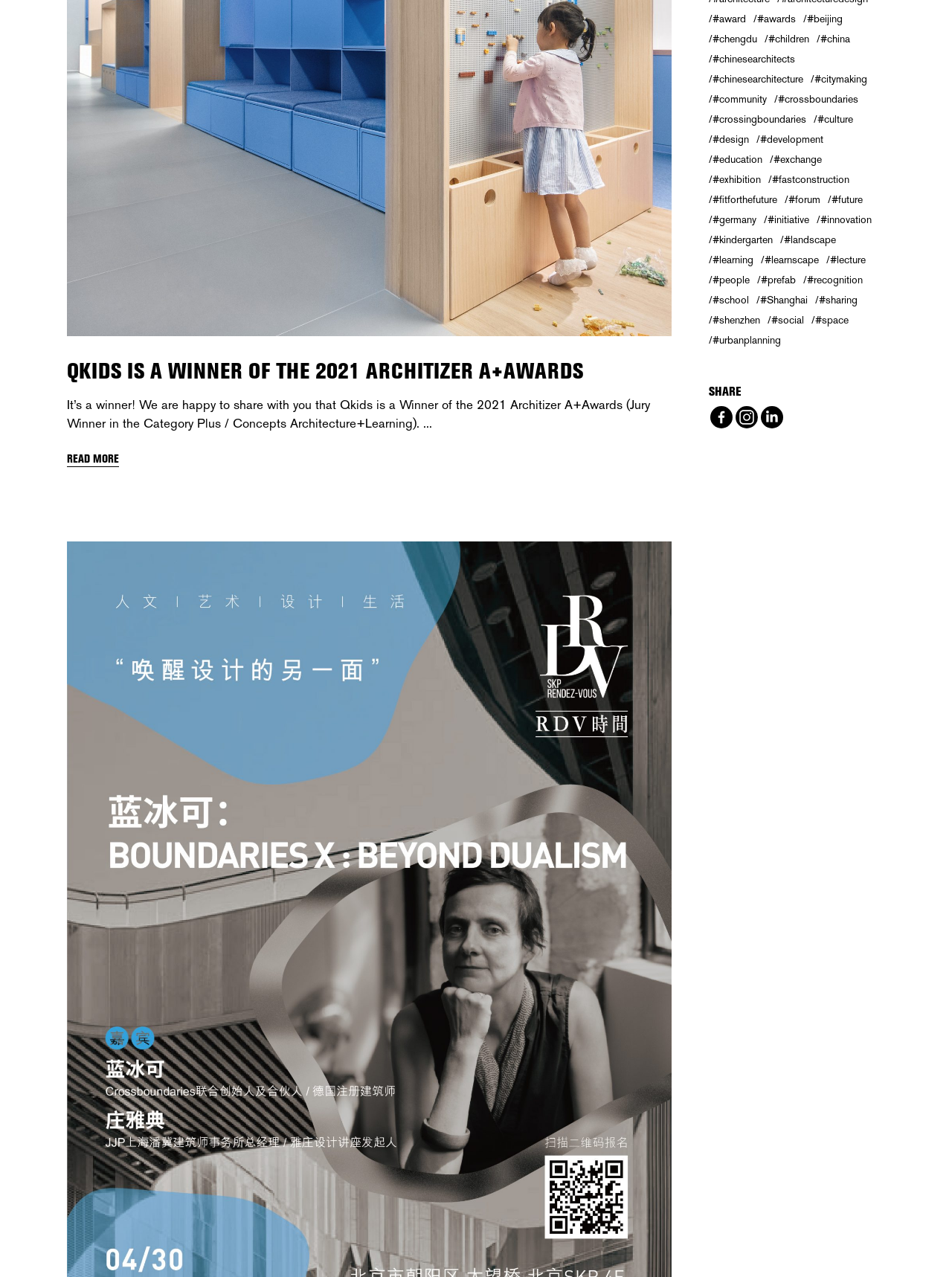Please determine the bounding box coordinates for the element with the description: "alt="Facebook" title="Facebook"".

[0.746, 0.318, 0.769, 0.335]